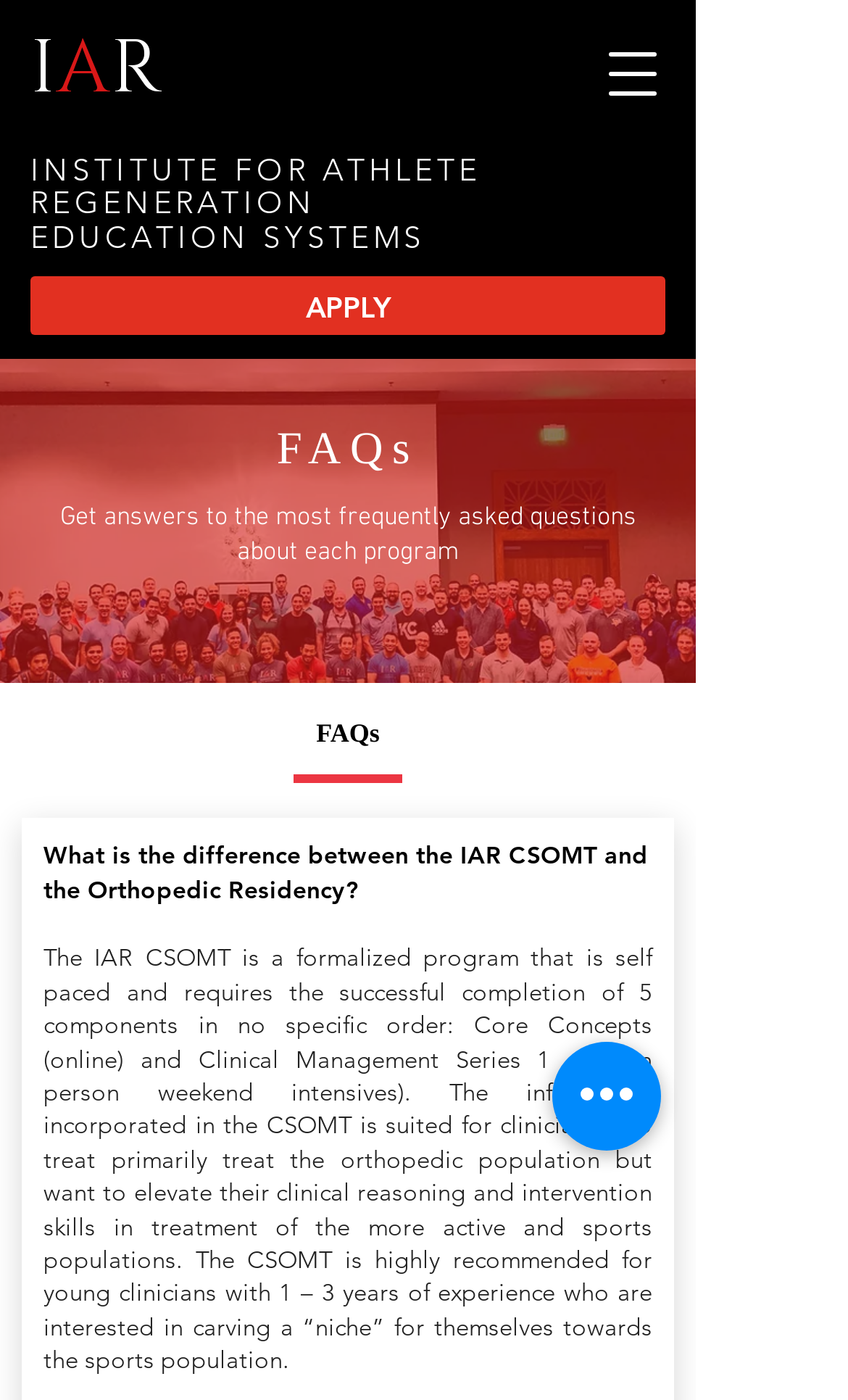Please respond to the question with a concise word or phrase:
What is the name of the institute?

Institute for Athlete Regeneration